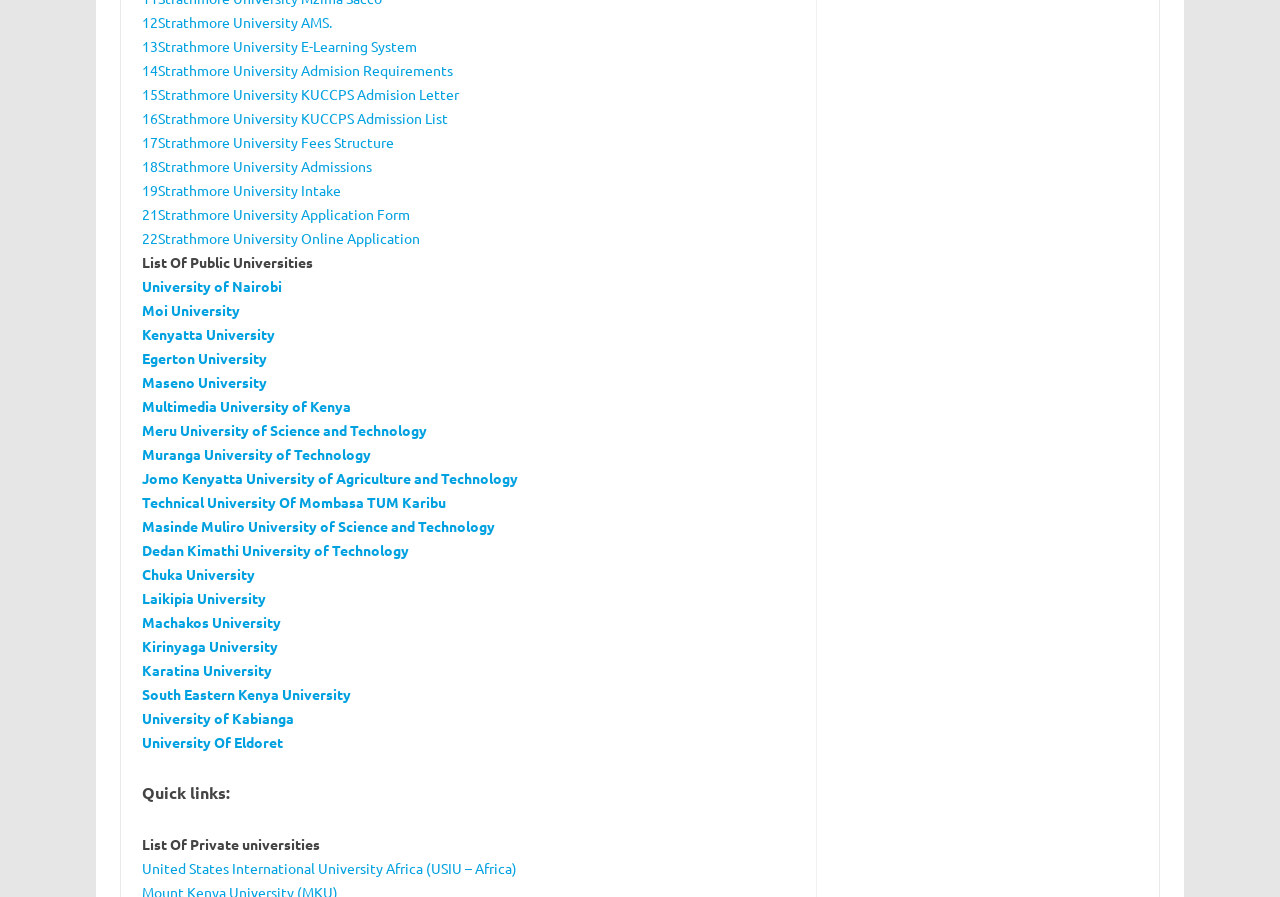Provide the bounding box coordinates of the area you need to click to execute the following instruction: "Check University of Nairobi".

[0.111, 0.309, 0.22, 0.329]